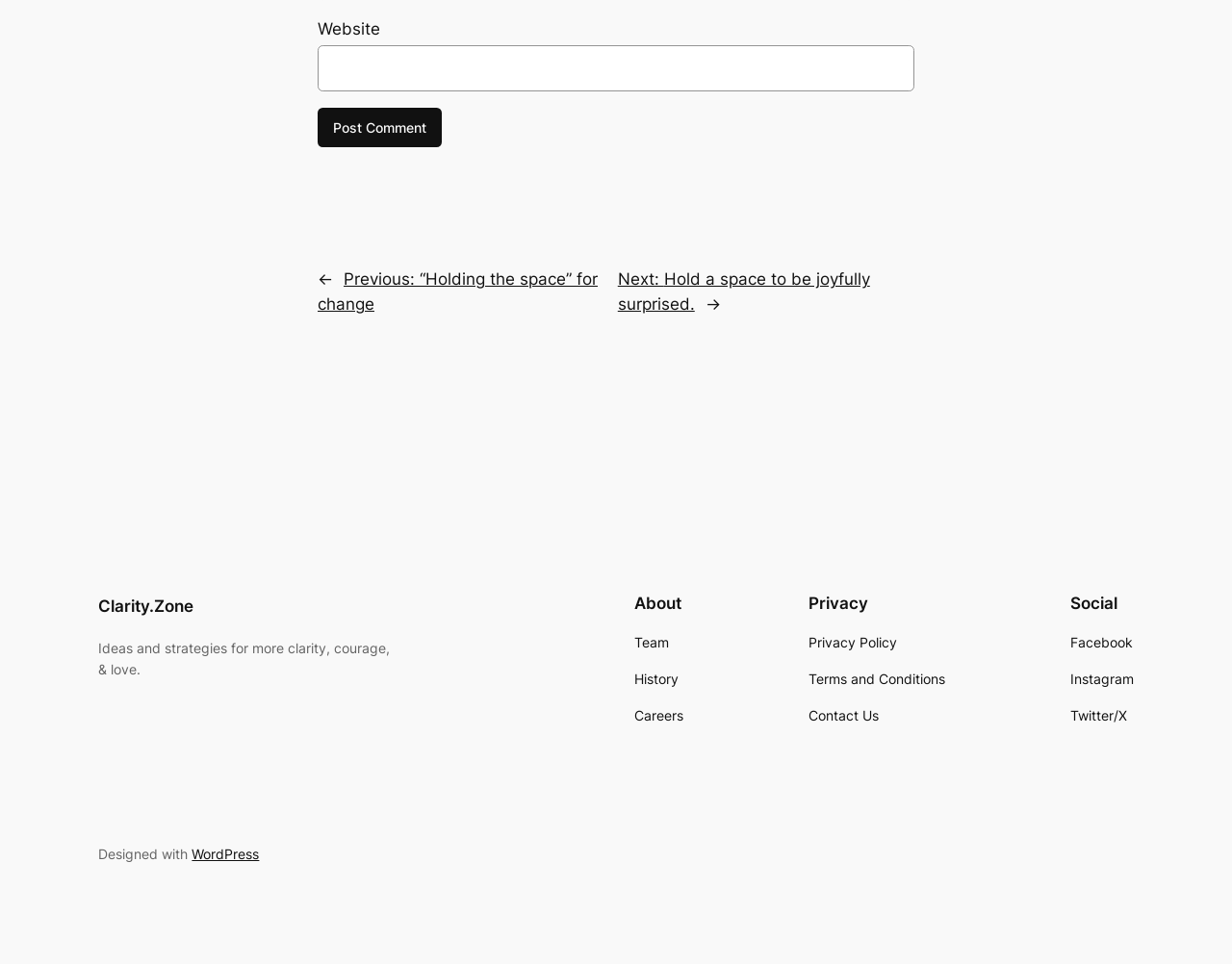Identify the bounding box for the UI element described as: "Privacy Policy". Ensure the coordinates are four float numbers between 0 and 1, formatted as [left, top, right, bottom].

[0.656, 0.656, 0.728, 0.678]